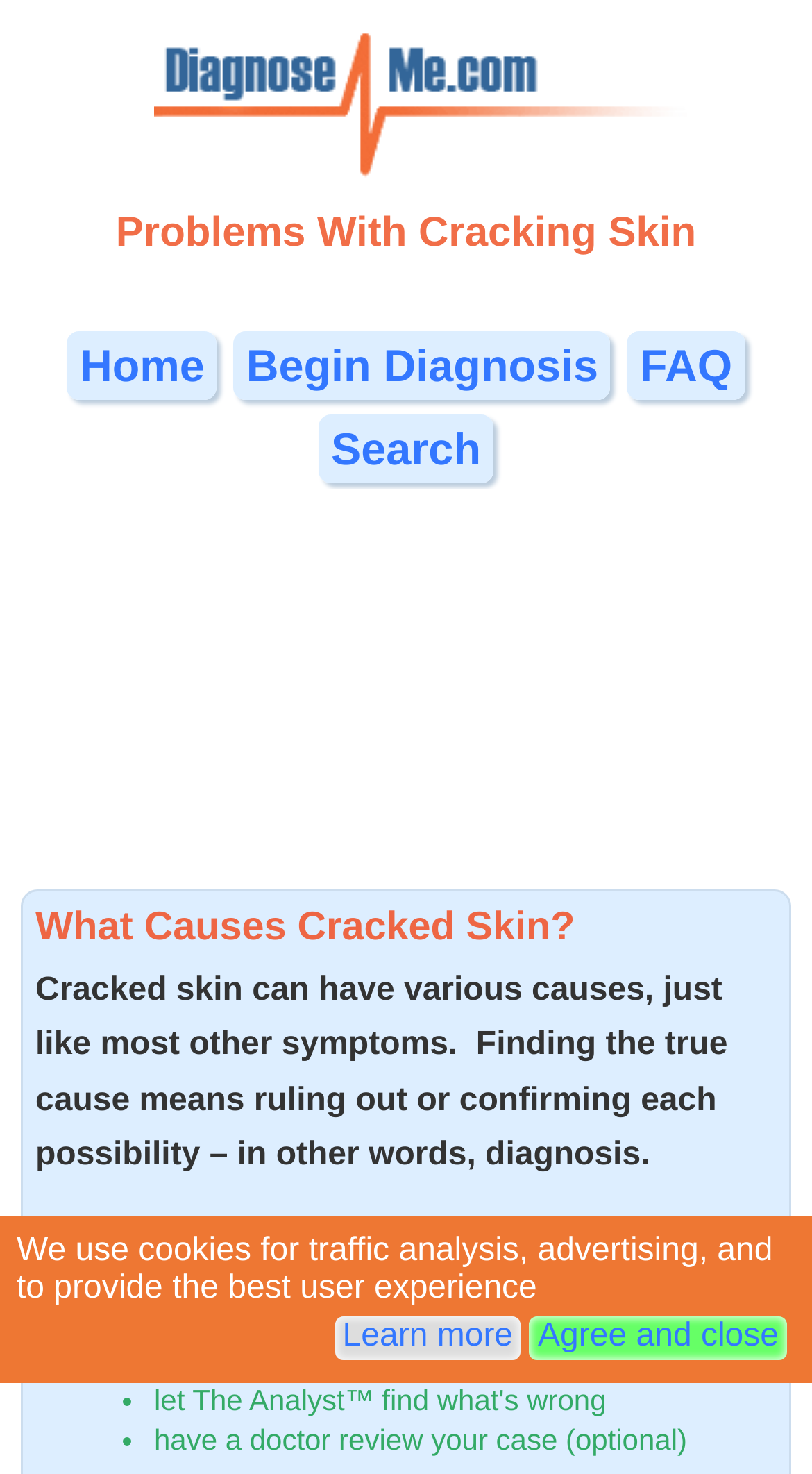Specify the bounding box coordinates of the area to click in order to follow the given instruction: "Search the site."

None